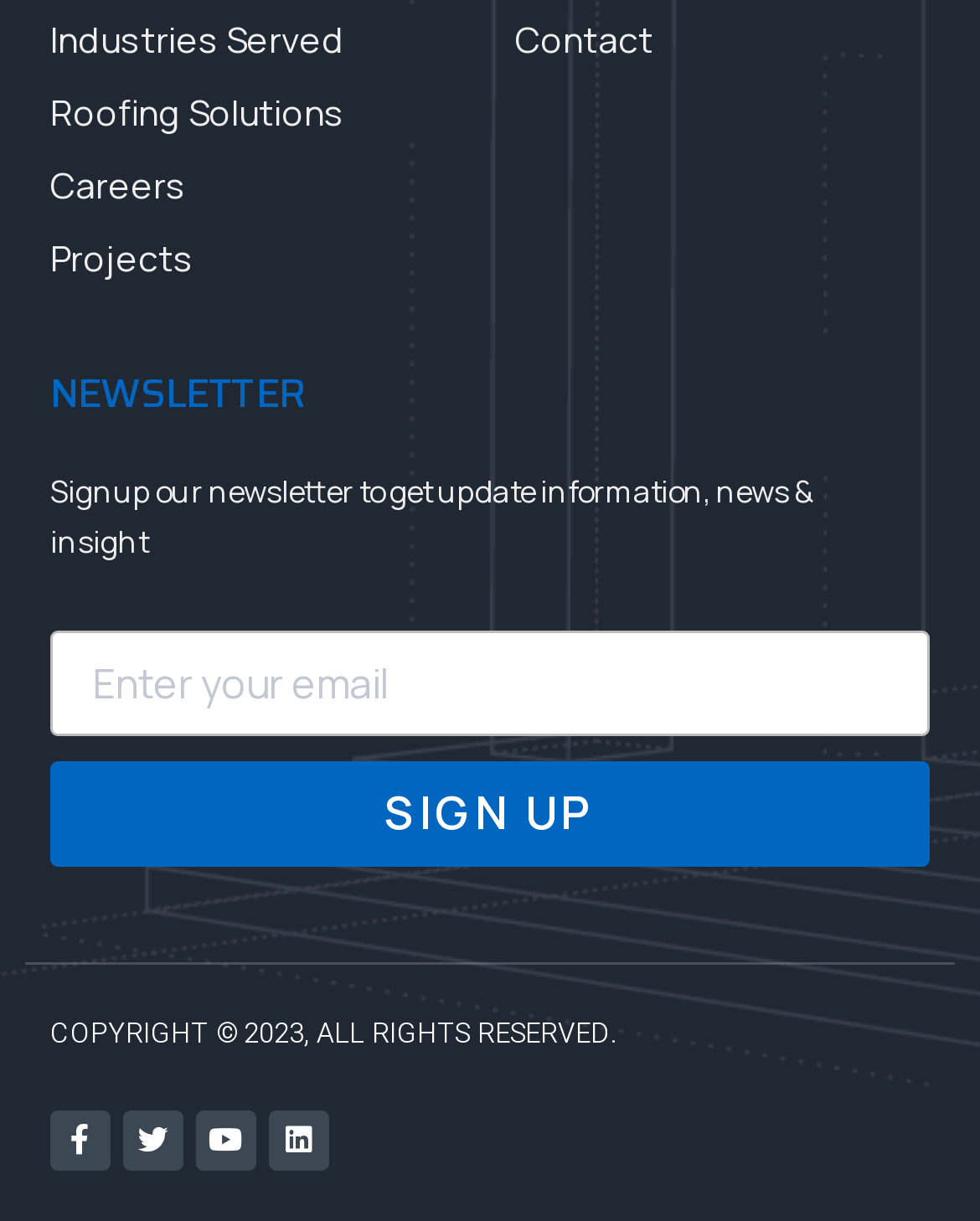Examine the image carefully and respond to the question with a detailed answer: 
What is the call-to-action of the button?

I looked at the button and its surrounding elements, and found that its text is 'SIGN UP', which suggests that its call-to-action is to sign up for something, likely a newsletter.